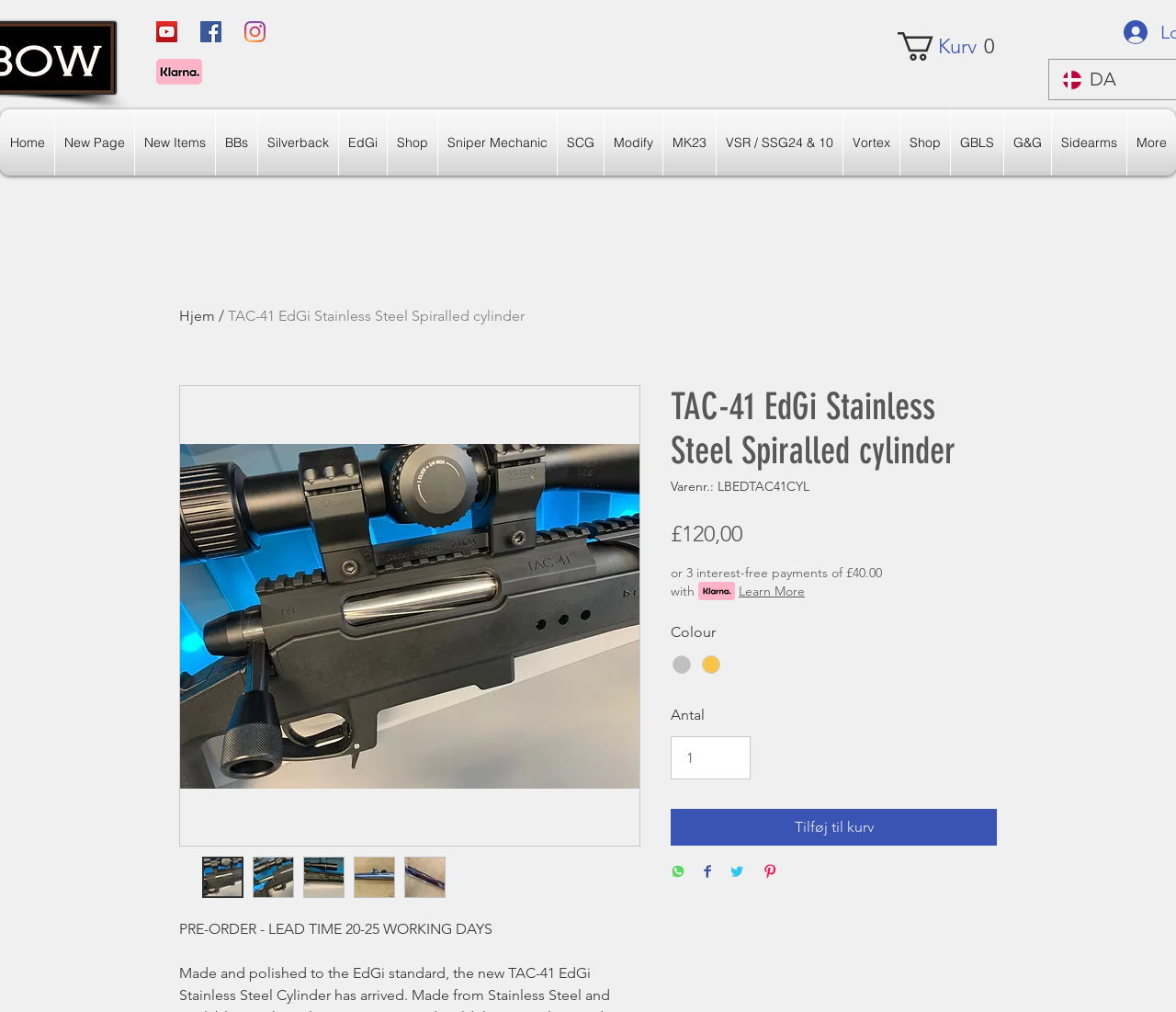Please specify the bounding box coordinates for the clickable region that will help you carry out the instruction: "Go to the Home page".

[0.0, 0.108, 0.046, 0.173]